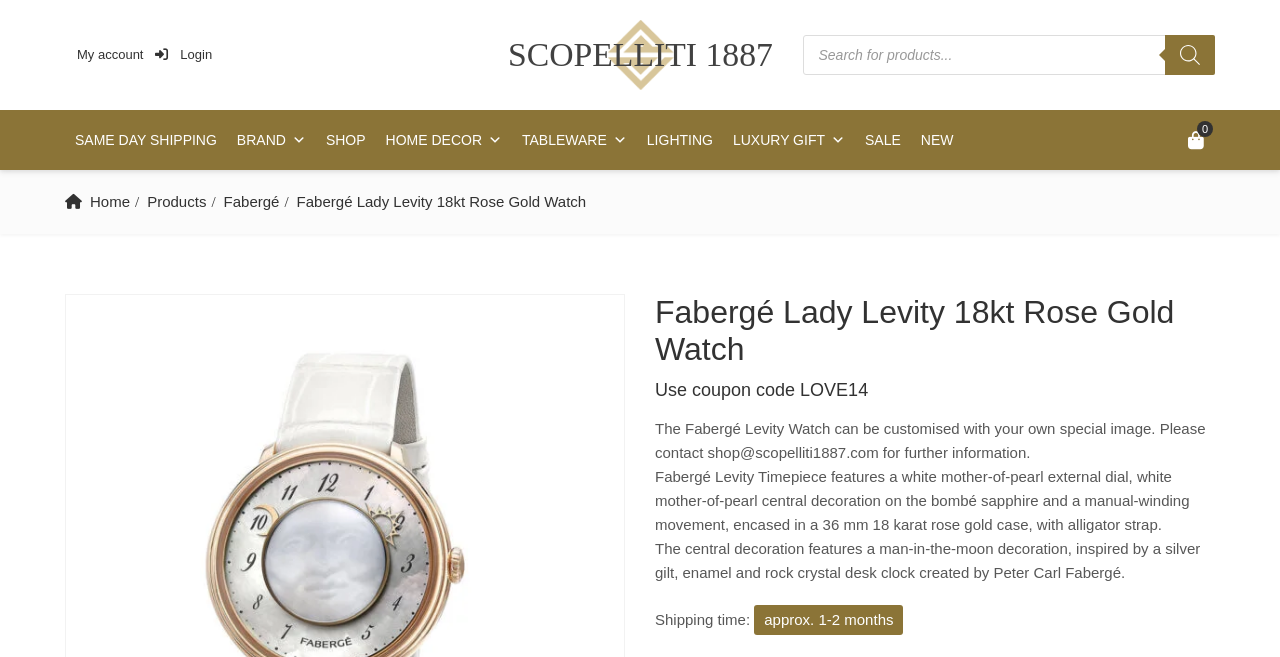Please provide a detailed answer to the question below based on the screenshot: 
What is the estimated shipping time?

The estimated shipping time can be found in the text 'Shipping time: approx. 1-2 months' which is a part of the webpage.